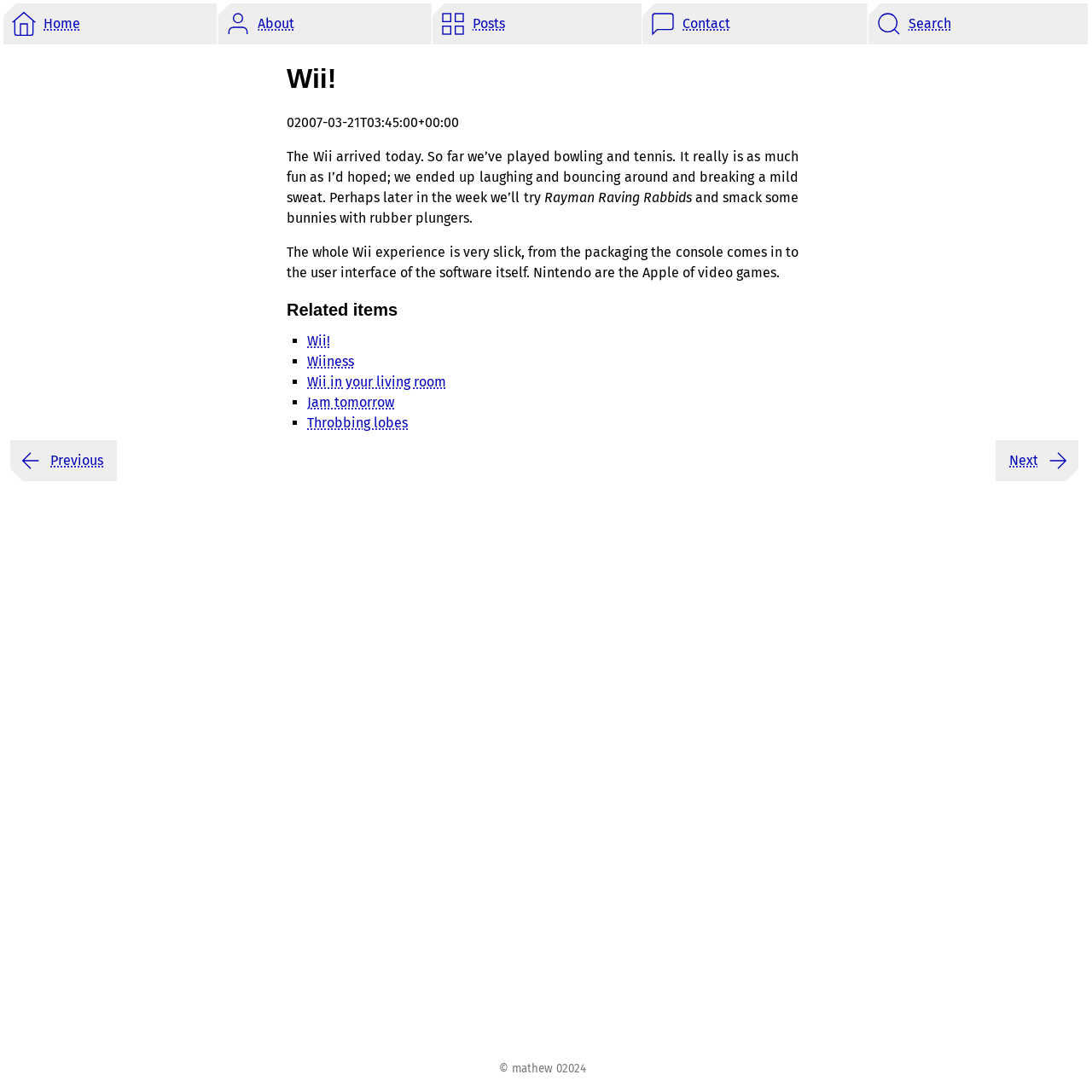Can you show the bounding box coordinates of the region to click on to complete the task described in the instruction: "view previous posts"?

[0.009, 0.403, 0.106, 0.441]